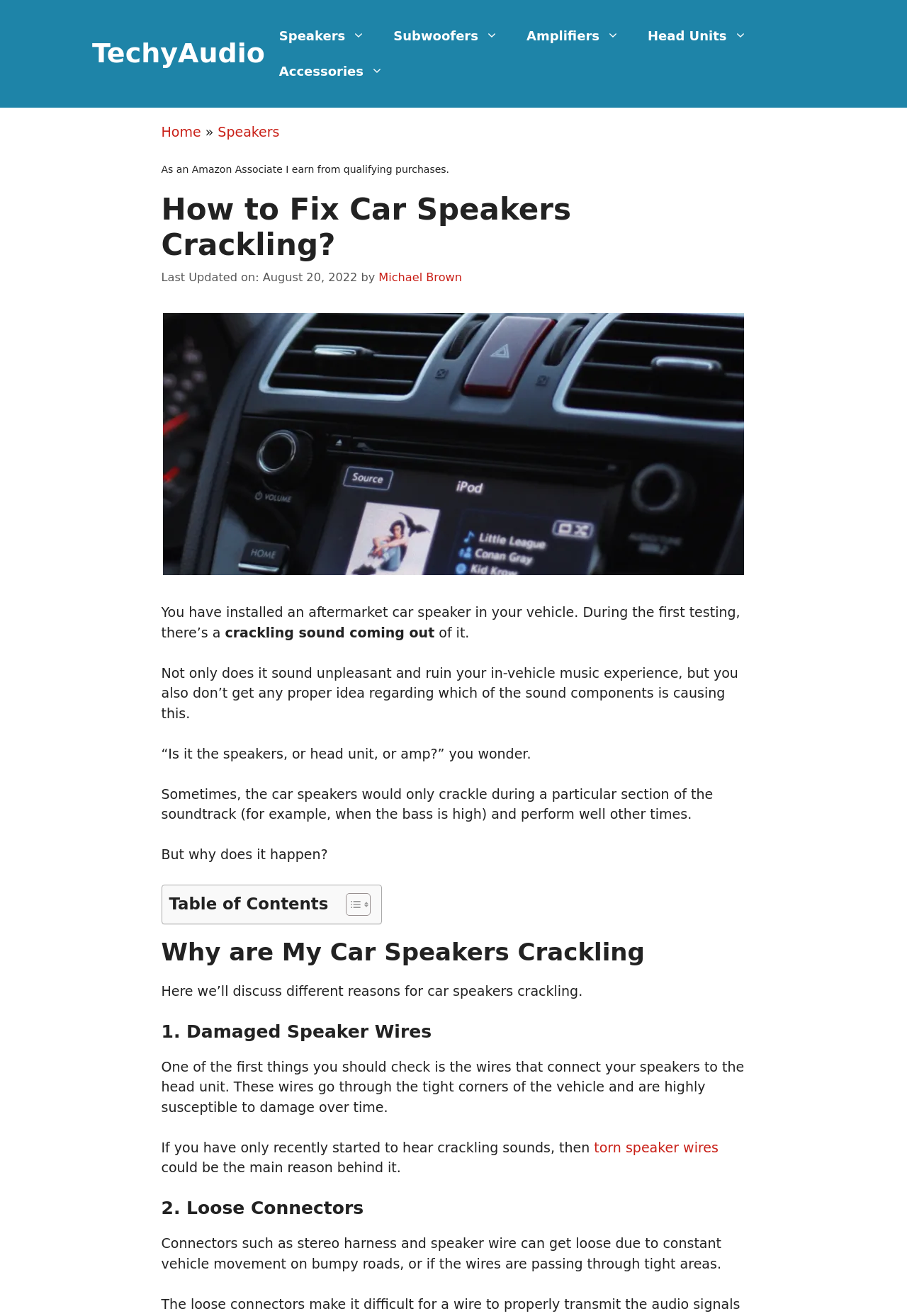Determine the bounding box coordinates for the clickable element required to fulfill the instruction: "Click on the 'Michael Brown' link". Provide the coordinates as four float numbers between 0 and 1, i.e., [left, top, right, bottom].

[0.417, 0.206, 0.509, 0.216]